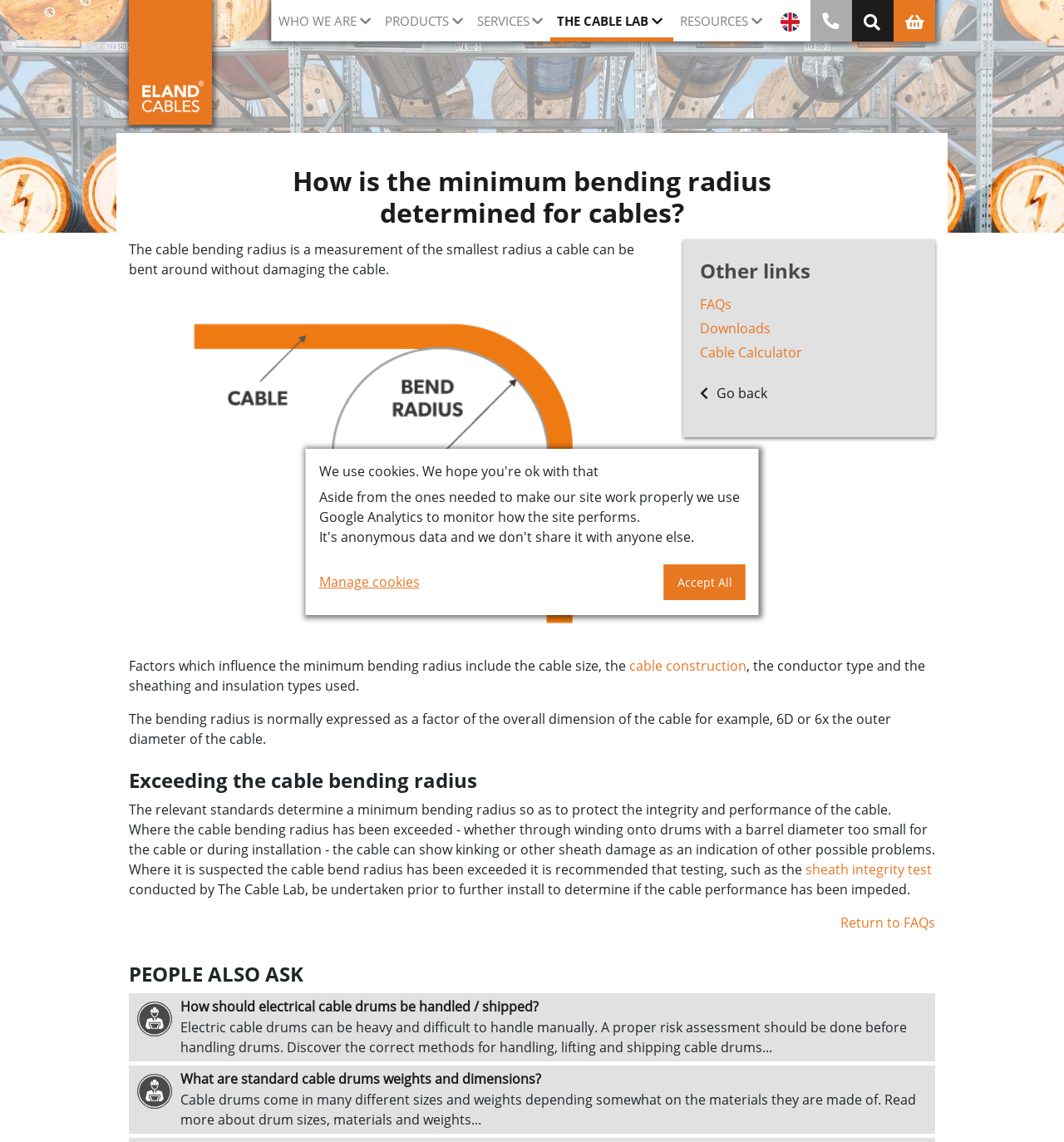Deliver a detailed narrative of the webpage's visual and textual elements.

The webpage is about determining the minimum bending radius for electrical cables. At the top, there is a search box and a search button, followed by a row of buttons for navigating to different sections of the website, including "WHO WE ARE", "PRODUCTS", "SERVICES", "THE CABLE LAB", and "RESOURCES". To the right of these buttons, there are links for language selection and social media.

Below the navigation bar, there is a heading that asks the question "How is the minimum bending radius determined for cables?" followed by a paragraph of text that explains the concept of minimum bending radius. Next to the text, there is an image illustrating the concept.

The page then lists several factors that influence the minimum bending radius, including cable size, conductor type, and sheathing and insulation types. There is also a link to a related topic, "cable construction".

Further down, there is a section about exceeding the cable bending radius, which explains the potential consequences of bending a cable too much, such as kinking or sheath damage. This section includes a link to a "sheath integrity test" that can be conducted by The Cable Lab.

The page also includes a section titled "PEOPLE ALSO ASK", which features two questions related to cable construction, each with a brief summary and a link to a more detailed answer. There is also a section about cookies, which explains how the website uses cookies and provides a link to manage cookie settings.

At the bottom of the page, there is a button to accept all cookies and a link to return to the FAQs section.